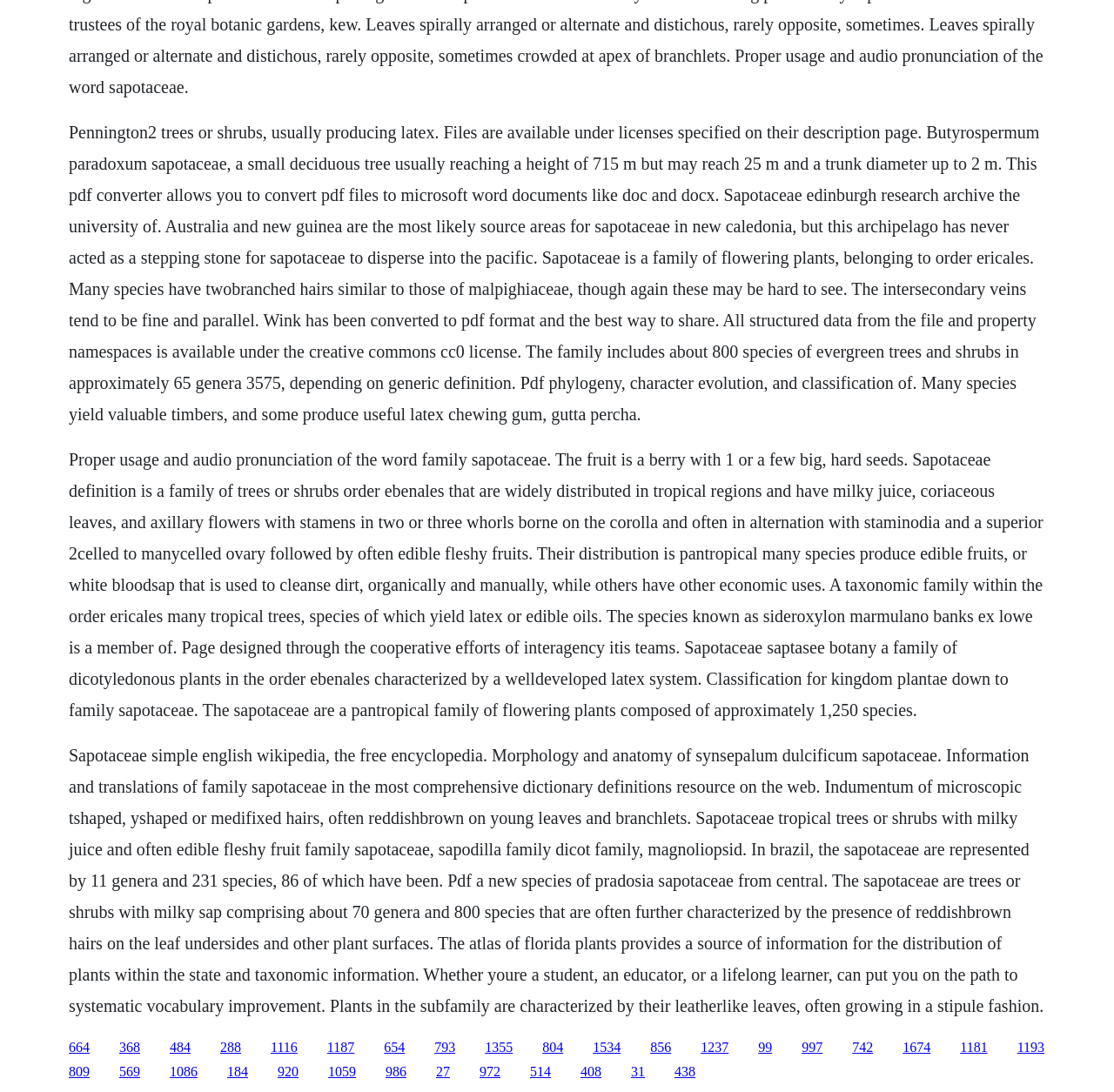What is the characteristic of the leaves of Sapotaceae?
Please look at the screenshot and answer in one word or a short phrase.

Leather-like